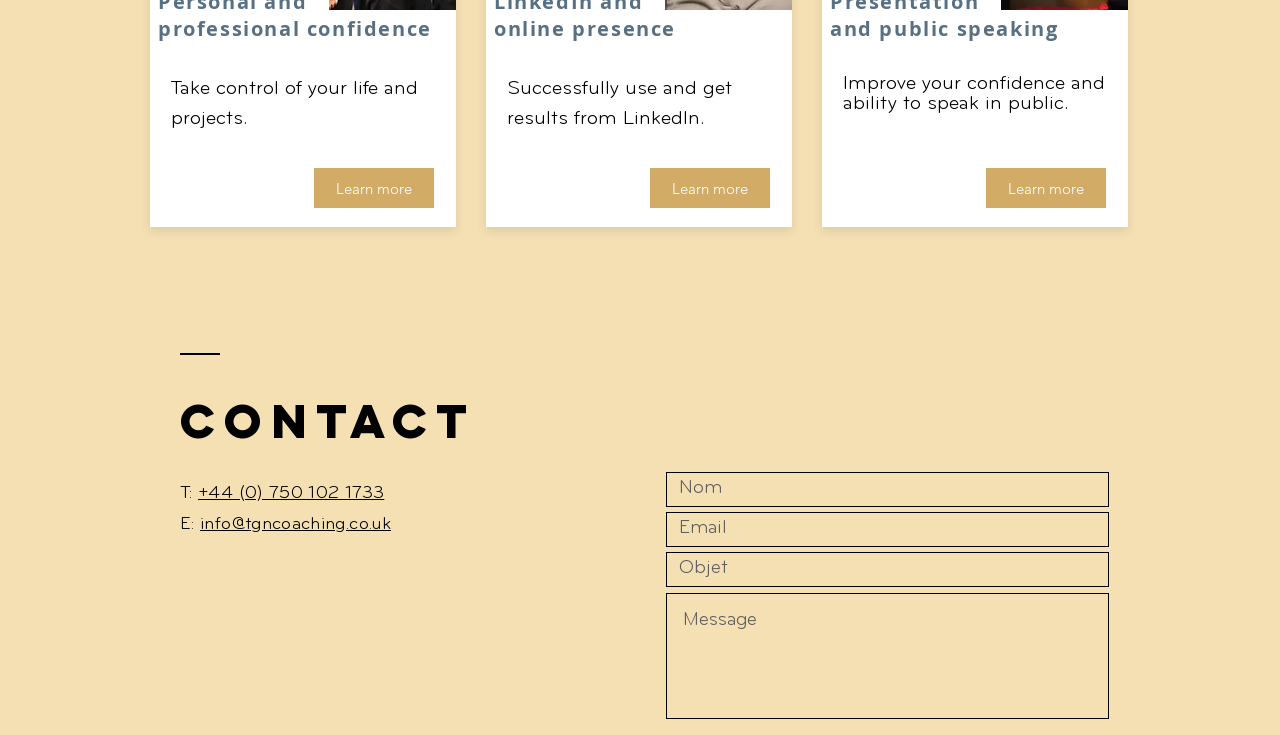Pinpoint the bounding box coordinates of the area that must be clicked to complete this instruction: "Learn more about professional confidence".

[0.245, 0.229, 0.339, 0.283]